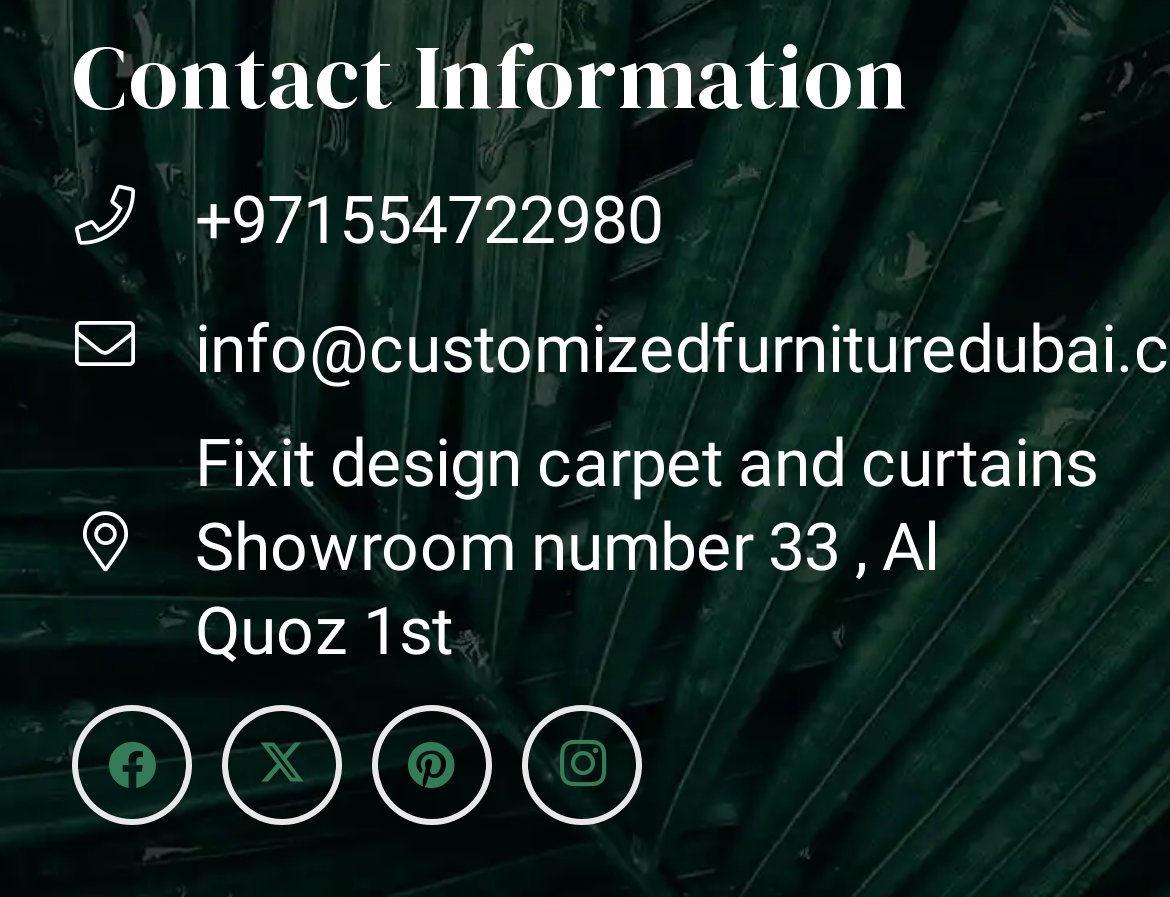Identify the bounding box for the element characterized by the following description: "parent_node: +971554722980 aria-label="+971554722980"".

[0.062, 0.2, 0.167, 0.293]